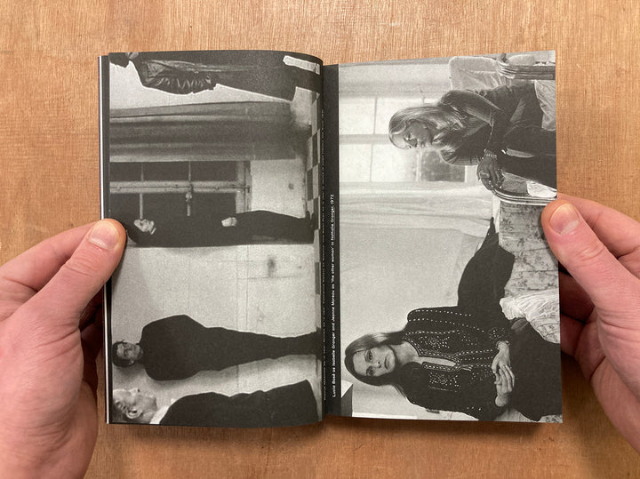What is the material of the surface the book is placed on?
Give a comprehensive and detailed explanation for the question.

The caption states that the scene is set on a 'rustic wooden surface', indicating that the material of the surface the book is placed on is wood.